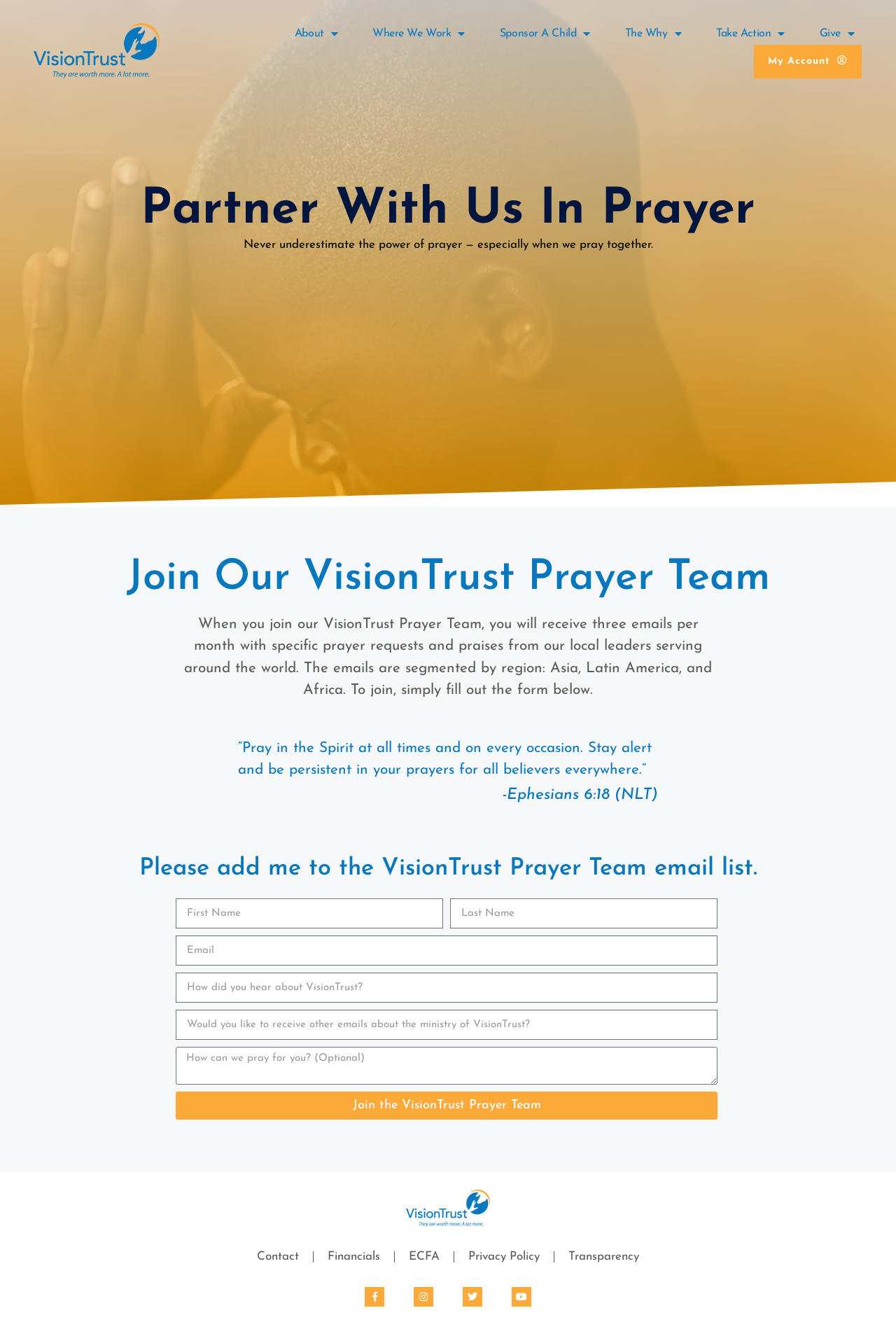Please specify the bounding box coordinates of the element that should be clicked to execute the given instruction: 'Click on 'Contact''. Ensure the coordinates are four float numbers between 0 and 1, expressed as [left, top, right, bottom].

[0.271, 0.933, 0.349, 0.958]